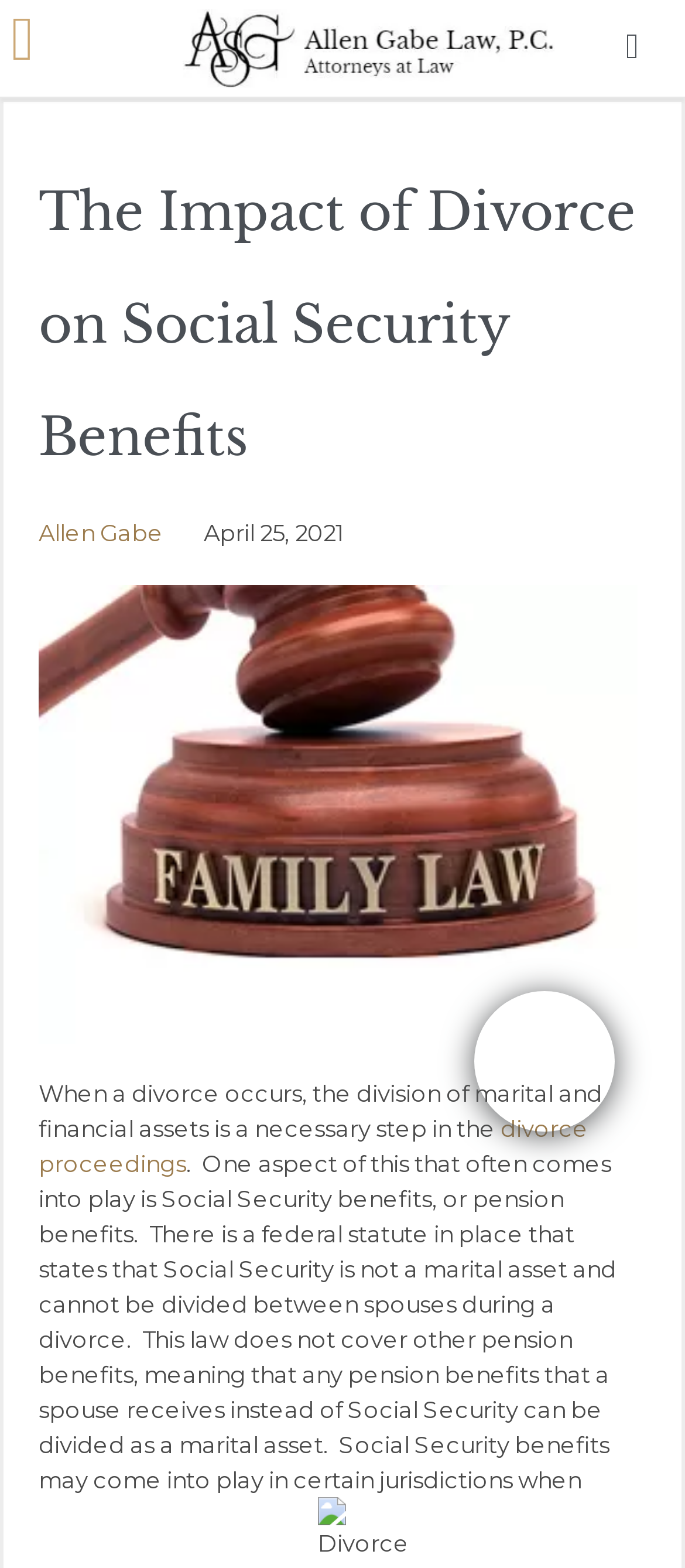Please find the bounding box coordinates (top-left x, top-left y, bottom-right x, bottom-right y) in the screenshot for the UI element described as follows: 

[0.897, 0.018, 0.949, 0.044]